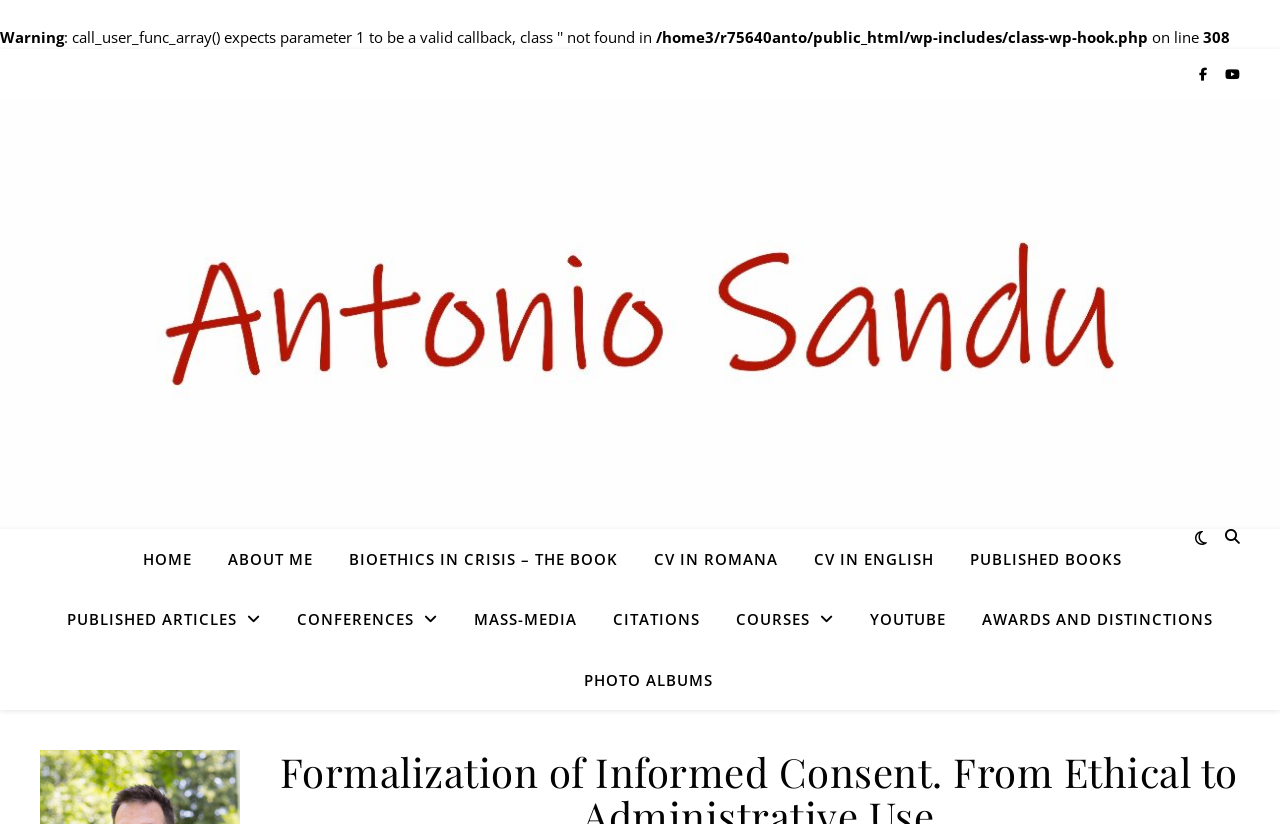Locate the bounding box coordinates of the area where you should click to accomplish the instruction: "visit youtube channel".

[0.667, 0.715, 0.752, 0.788]